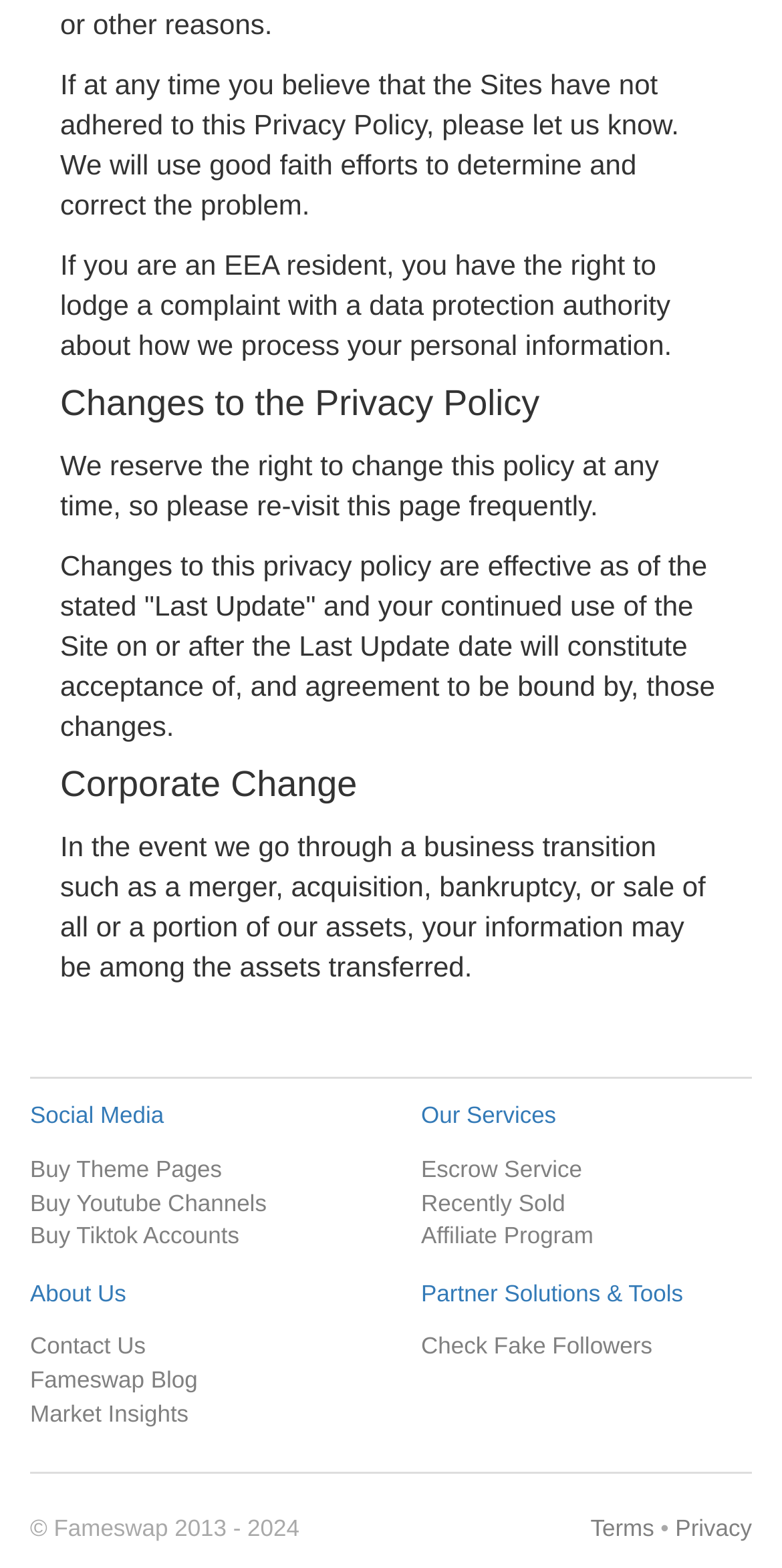Identify the bounding box coordinates for the element you need to click to achieve the following task: "Check Fake Followers". Provide the bounding box coordinates as four float numbers between 0 and 1, in the form [left, top, right, bottom].

[0.538, 0.851, 0.834, 0.867]